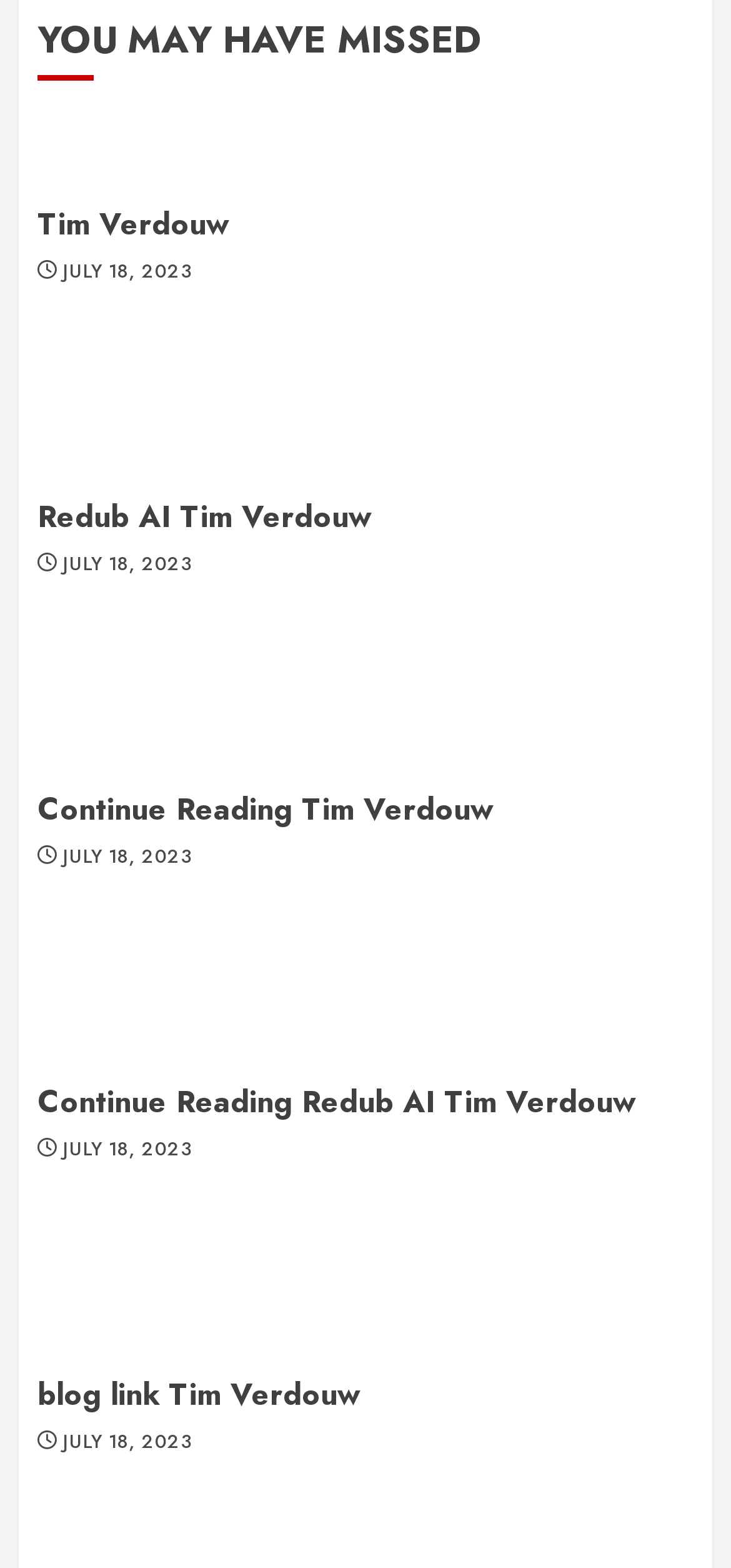Locate the bounding box coordinates of the region to be clicked to comply with the following instruction: "view Tim Verdouw's profile". The coordinates must be four float numbers between 0 and 1, in the form [left, top, right, bottom].

[0.051, 0.129, 0.313, 0.158]